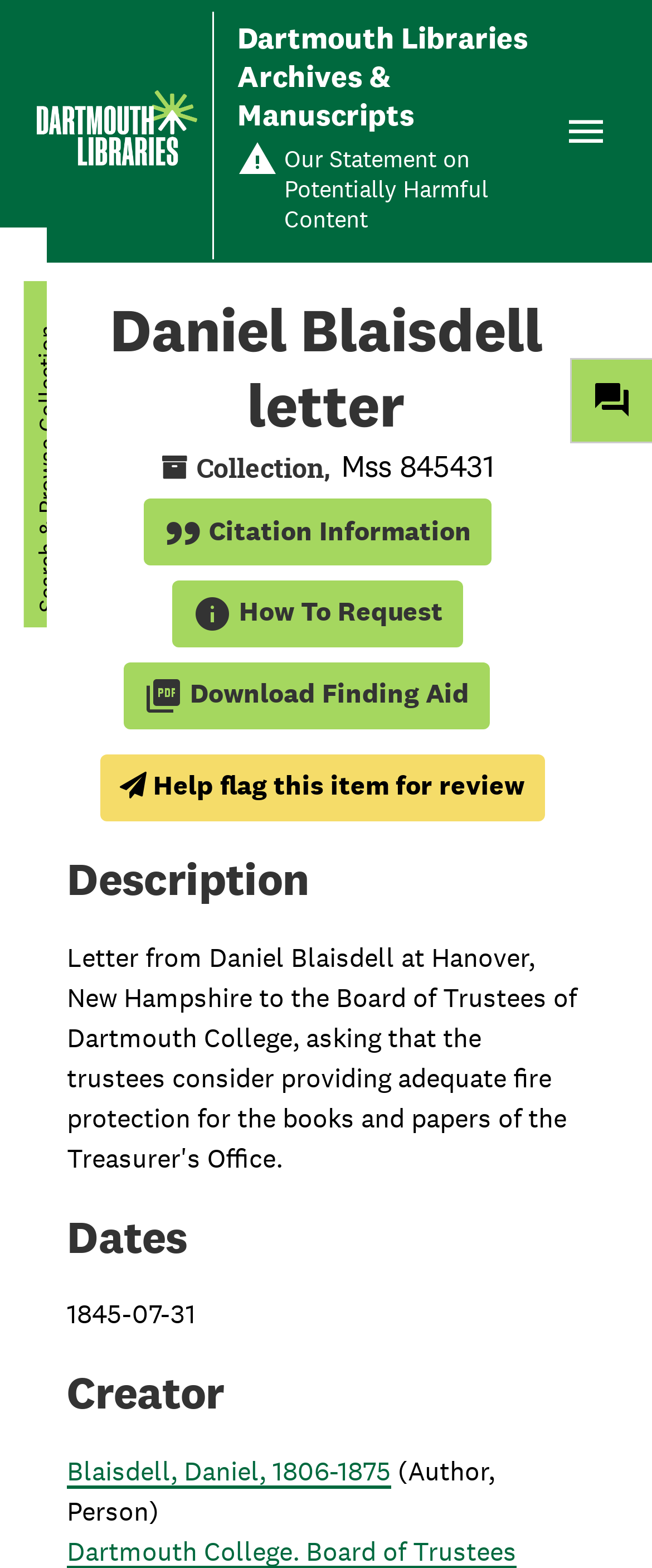Determine the coordinates of the bounding box that should be clicked to complete the instruction: "Go to Dartmouth Libraries". The coordinates should be represented by four float numbers between 0 and 1: [left, top, right, bottom].

[0.044, 0.057, 0.303, 0.116]